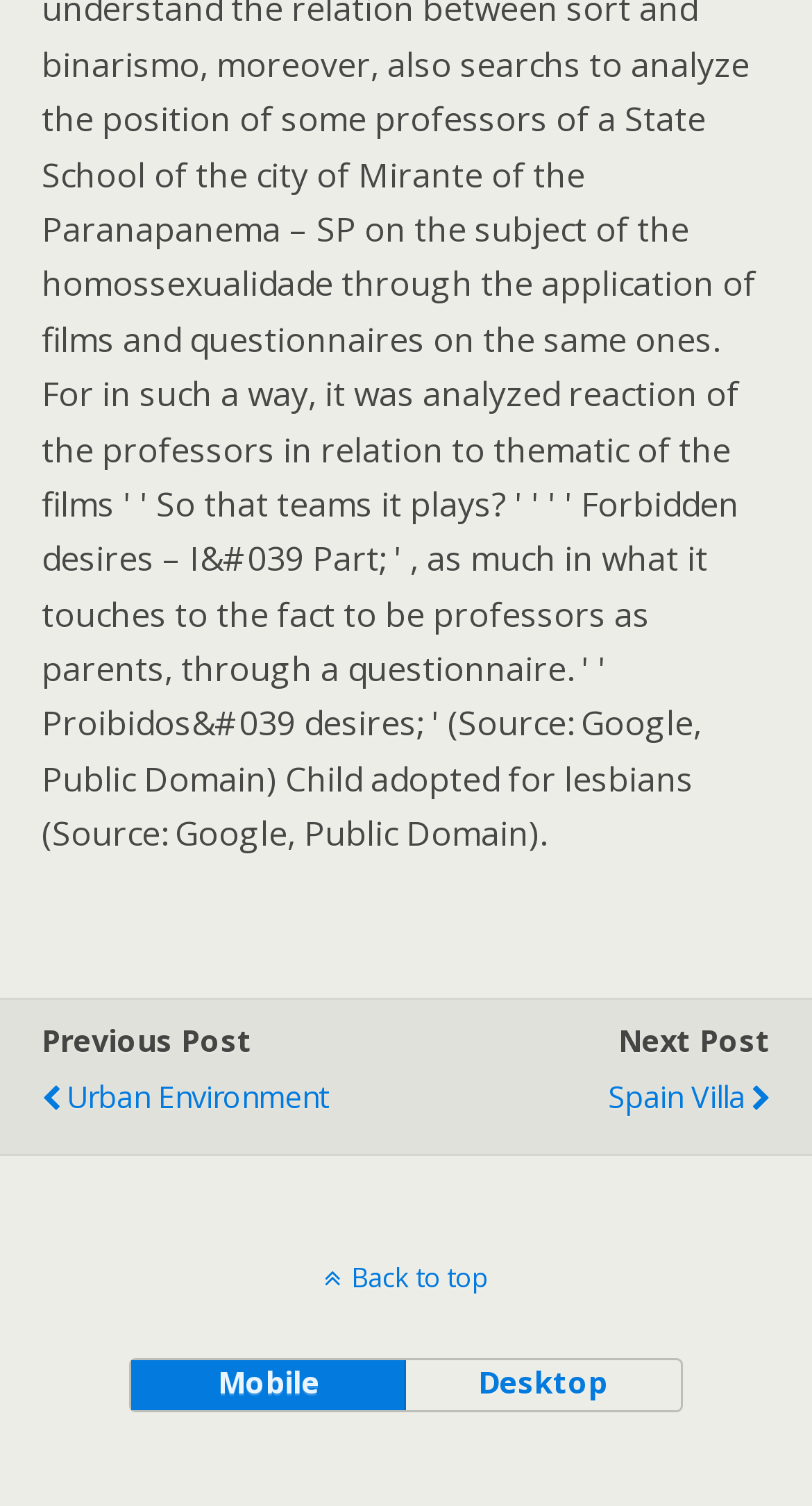What is the name of the second link?
Using the information from the image, give a concise answer in one word or a short phrase.

Spain Villa